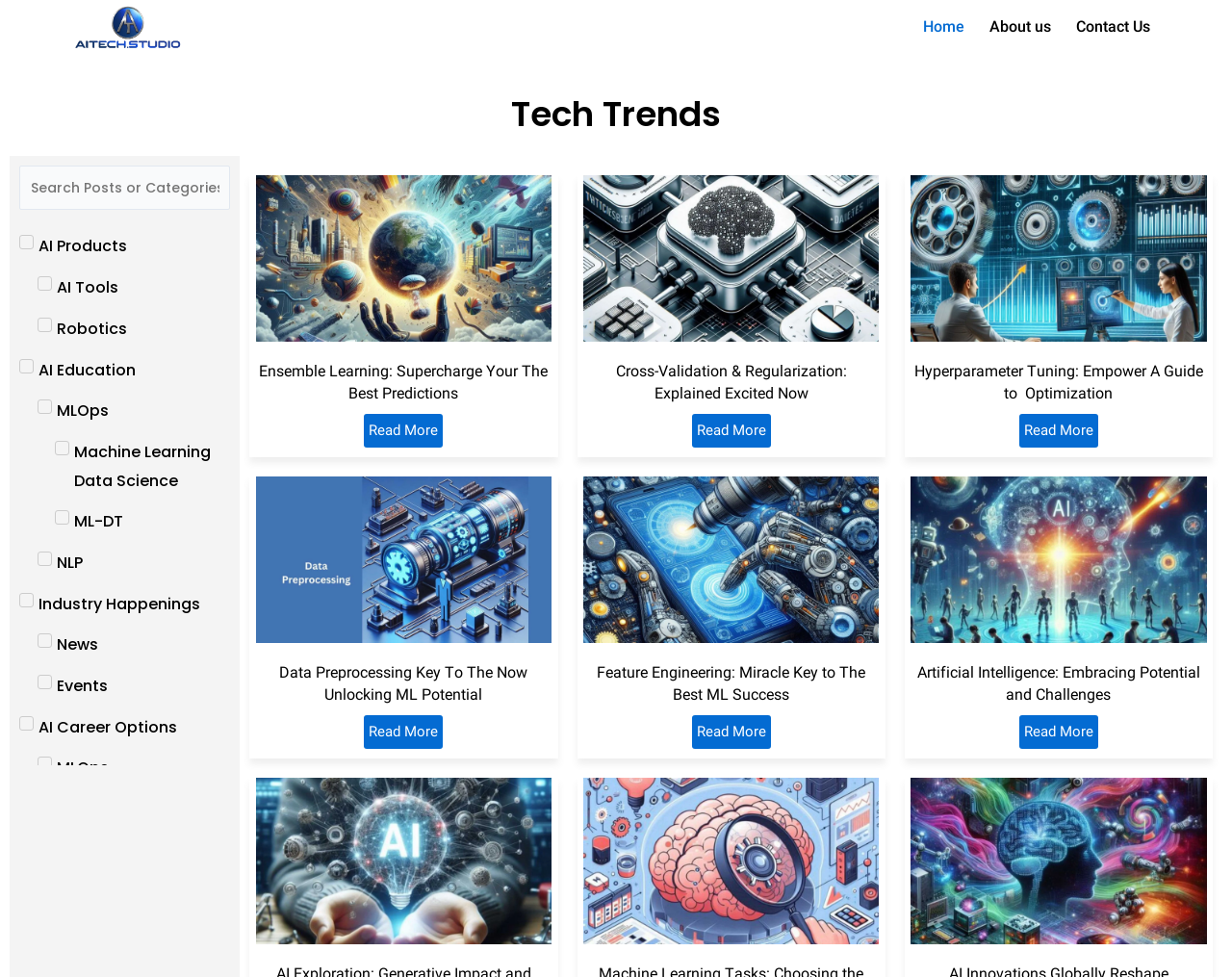Find and specify the bounding box coordinates that correspond to the clickable region for the instruction: "Explore AI Innovations".

[0.739, 0.796, 0.979, 0.966]